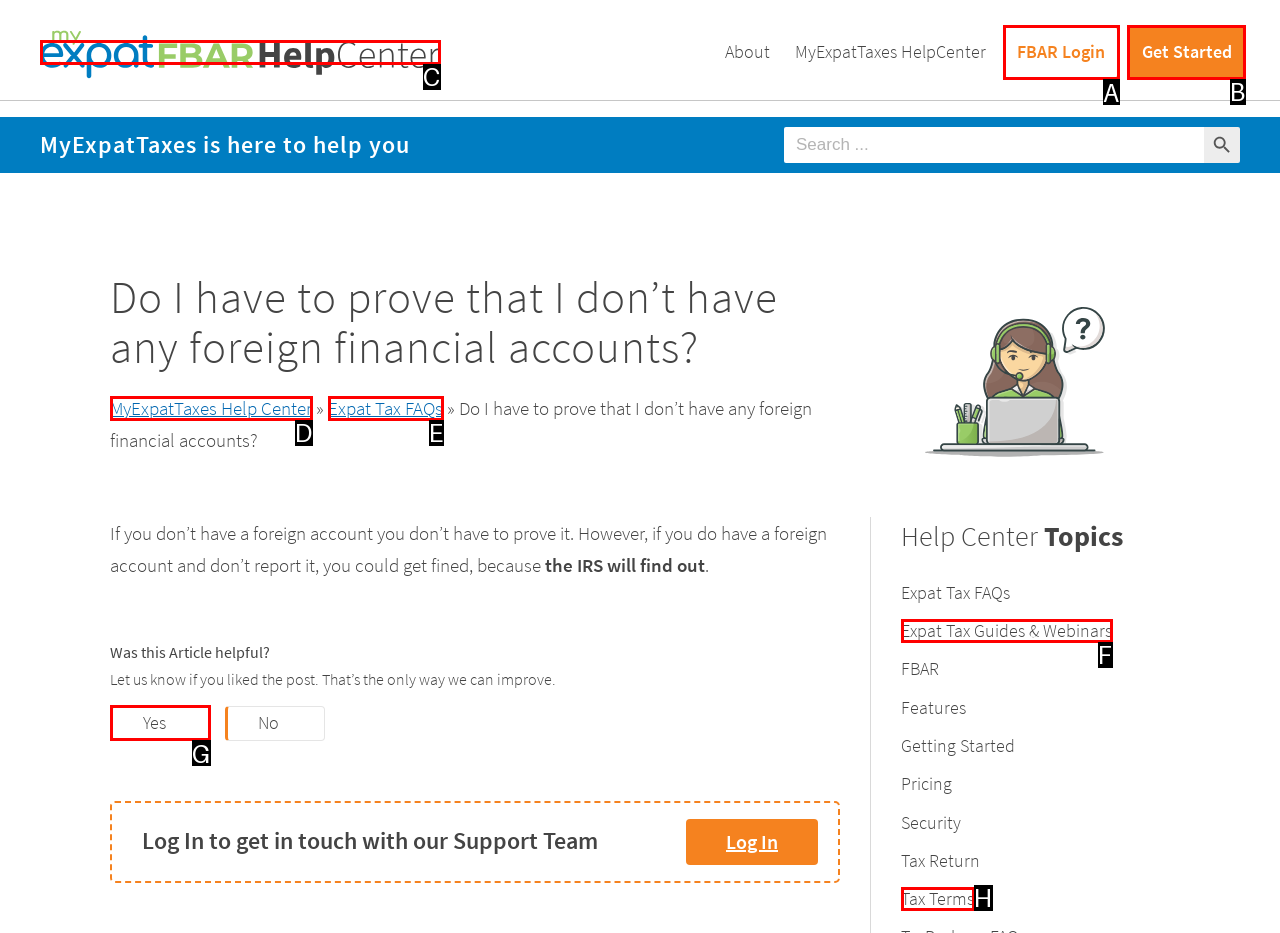Select the appropriate bounding box to fulfill the task: Click on the Get Started link Respond with the corresponding letter from the choices provided.

B